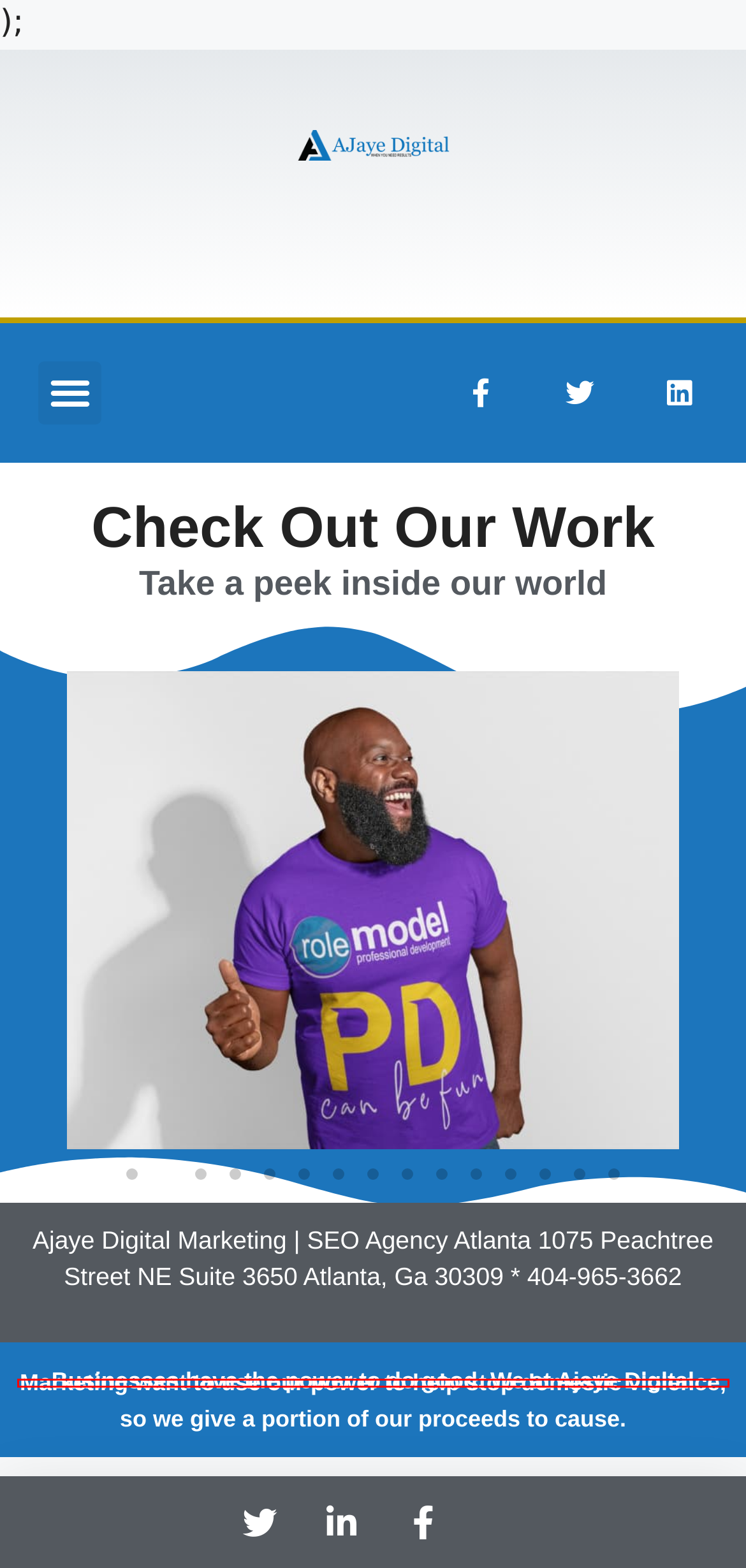Please identify and extract the text content from the UI element encased in a red bounding box on the provided webpage screenshot.

Businesses have the power to do good. We at Ajaye Digital Marketing want to use our power to help stop domestic violence,